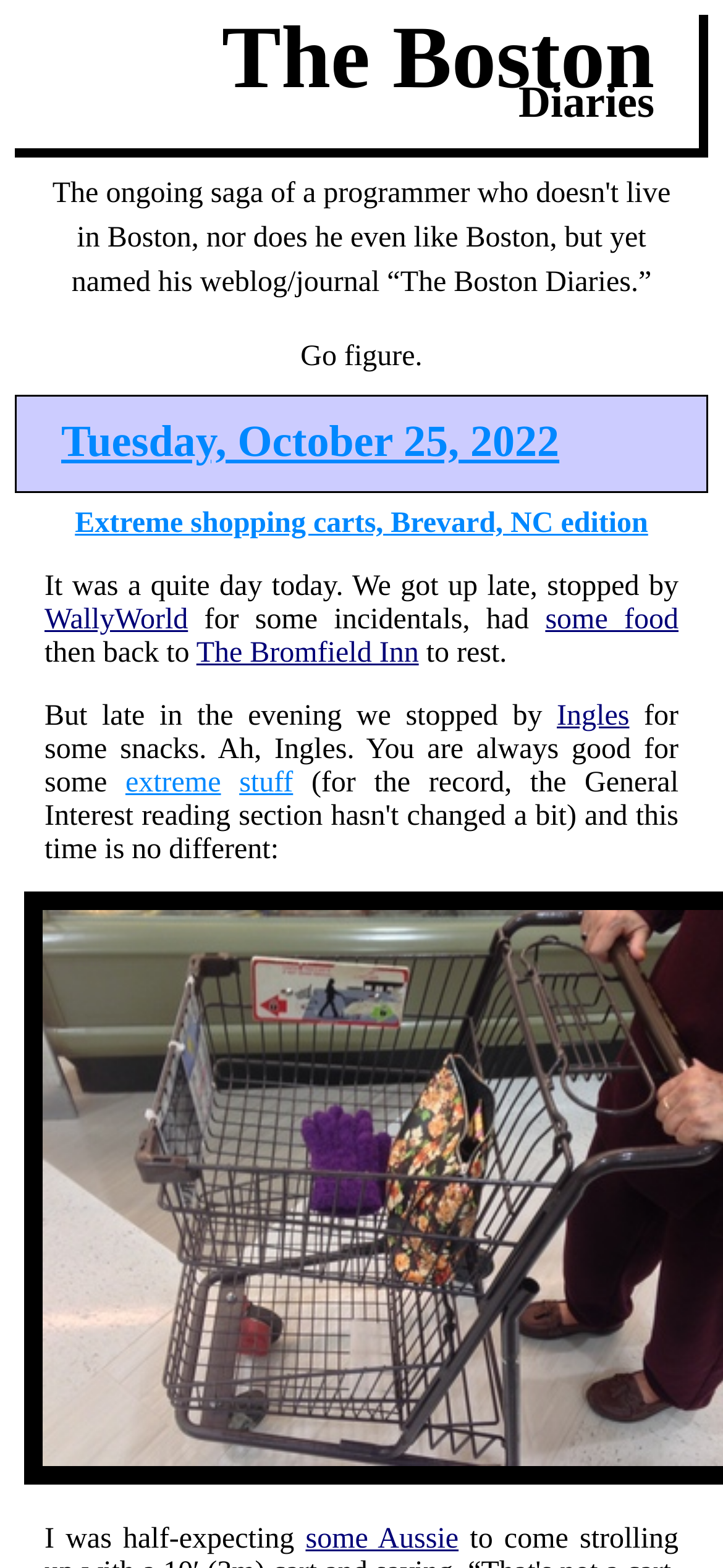Determine the bounding box coordinates in the format (top-left x, top-left y, bottom-right x, bottom-right y). Ensure all values are floating point numbers between 0 and 1. Identify the bounding box of the UI element described by: The Bromfield Inn

[0.272, 0.407, 0.579, 0.427]